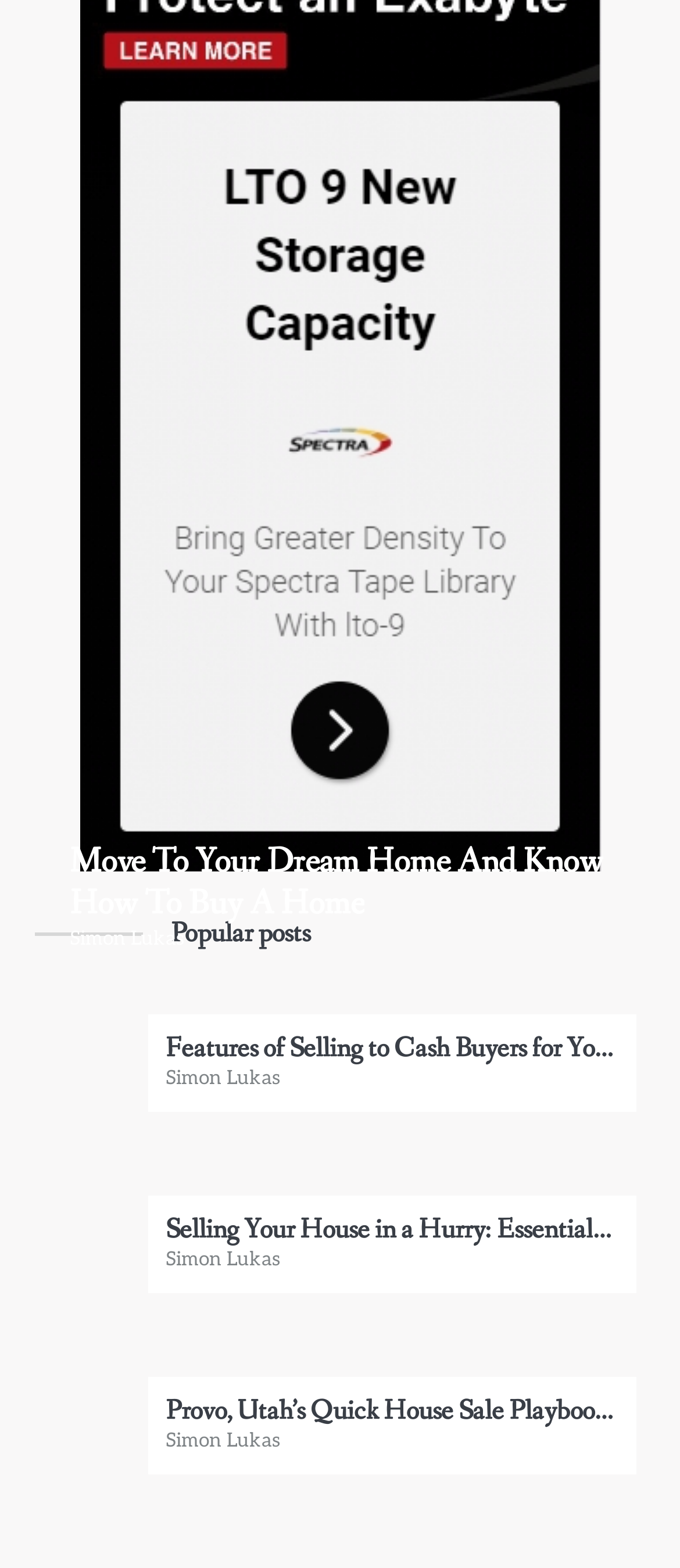Answer the question below with a single word or a brief phrase: 
What is the topic of the posts on this page?

Real estate